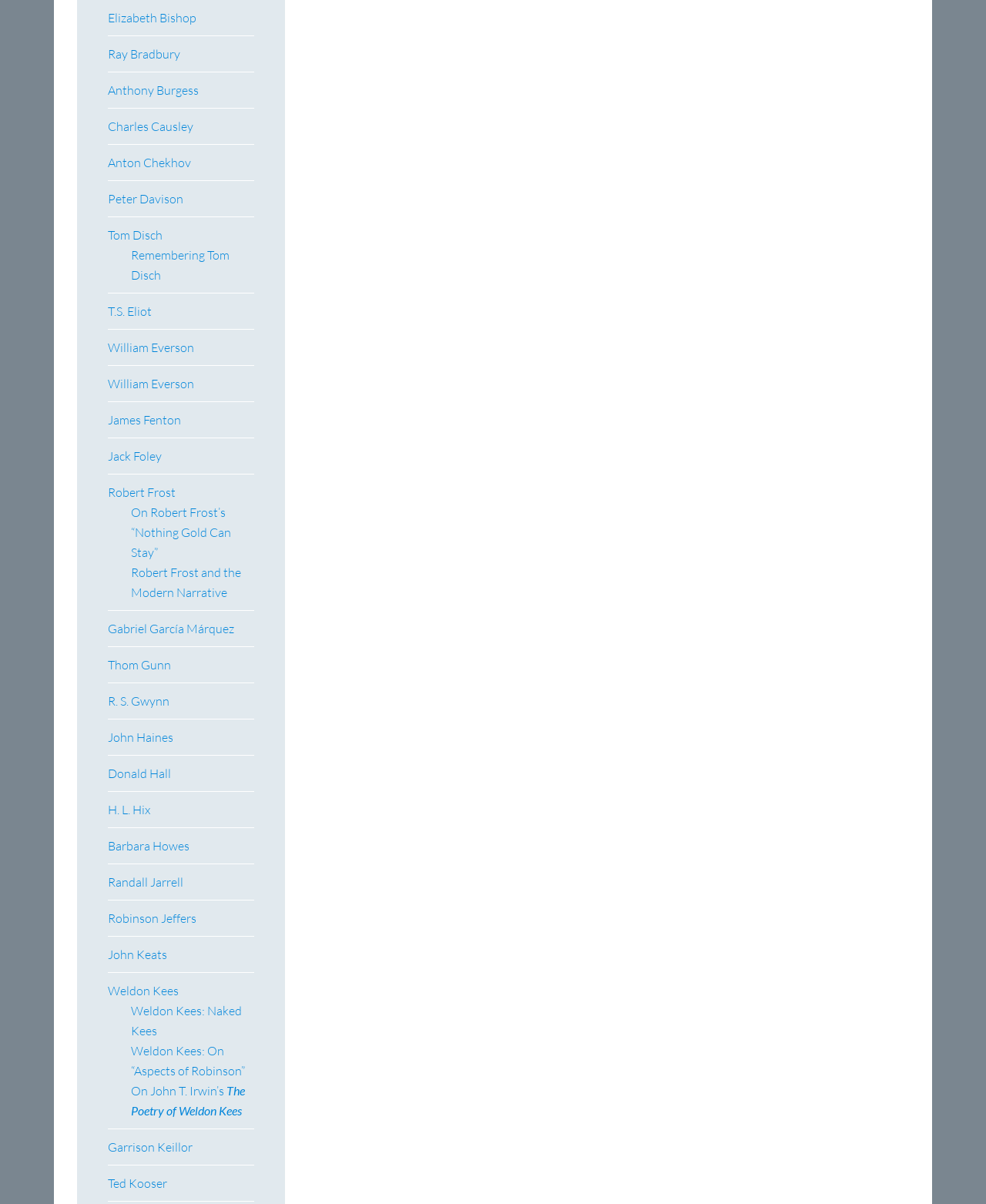Provide a single word or phrase answer to the question: 
What is the name of the last author listed?

Ted Kooser